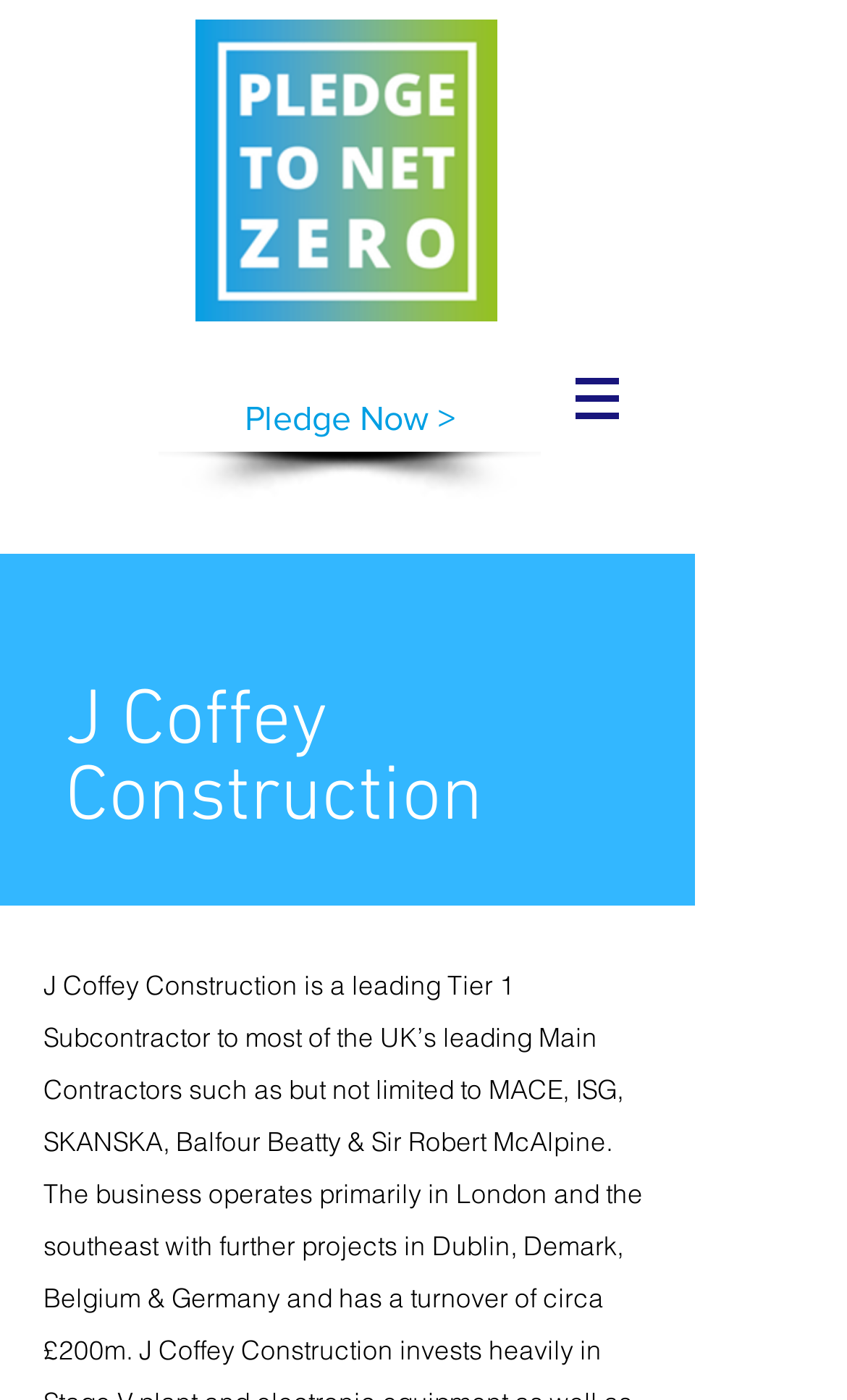What is the text on the top-right navigation?
Based on the screenshot, provide your answer in one word or phrase.

Site